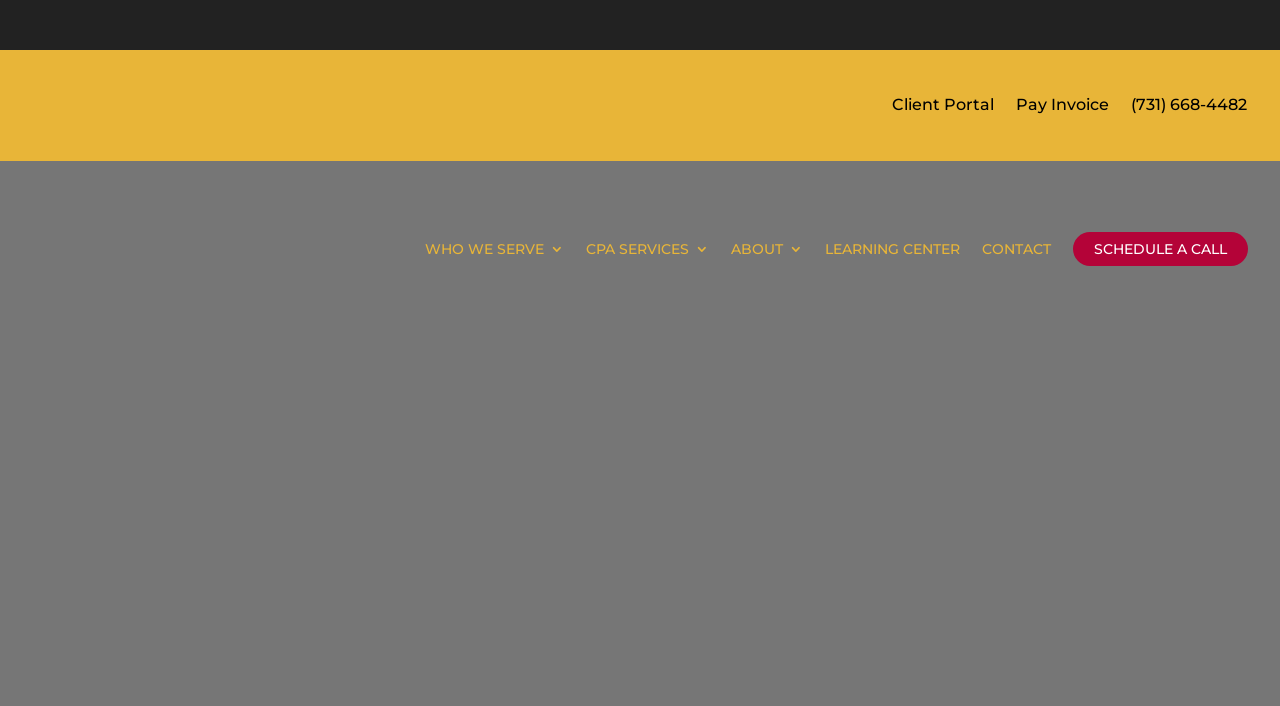Please locate the bounding box coordinates of the element that should be clicked to complete the given instruction: "Visit the Client Portal".

[0.697, 0.139, 0.777, 0.17]